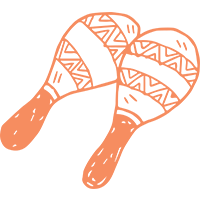Answer this question in one word or a short phrase: What is the theme of the surrounding text?

Intergenerational learning through music